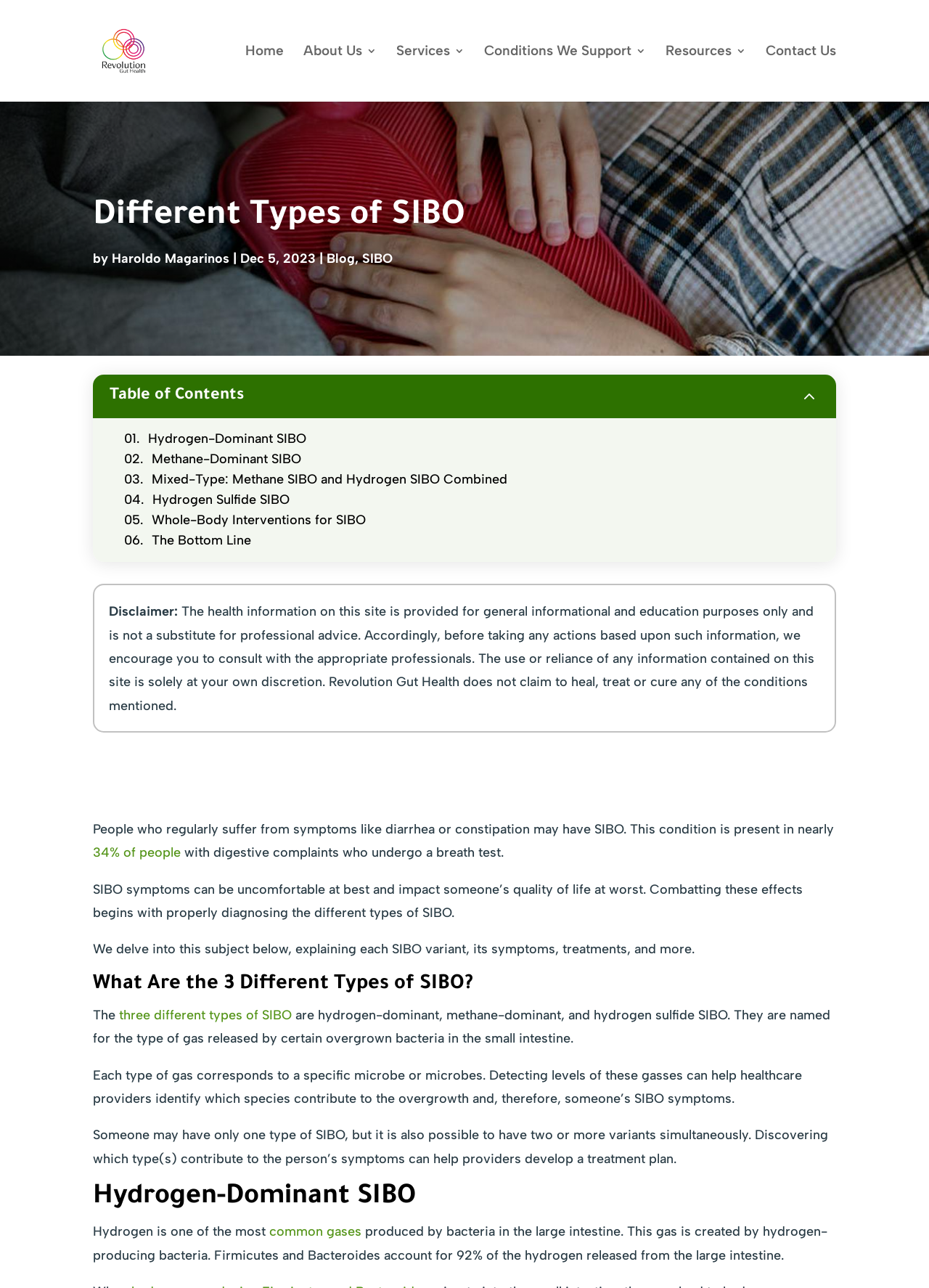Locate the bounding box coordinates of the clickable region necessary to complete the following instruction: "Click on the 'Home' link". Provide the coordinates in the format of four float numbers between 0 and 1, i.e., [left, top, right, bottom].

[0.264, 0.036, 0.305, 0.079]